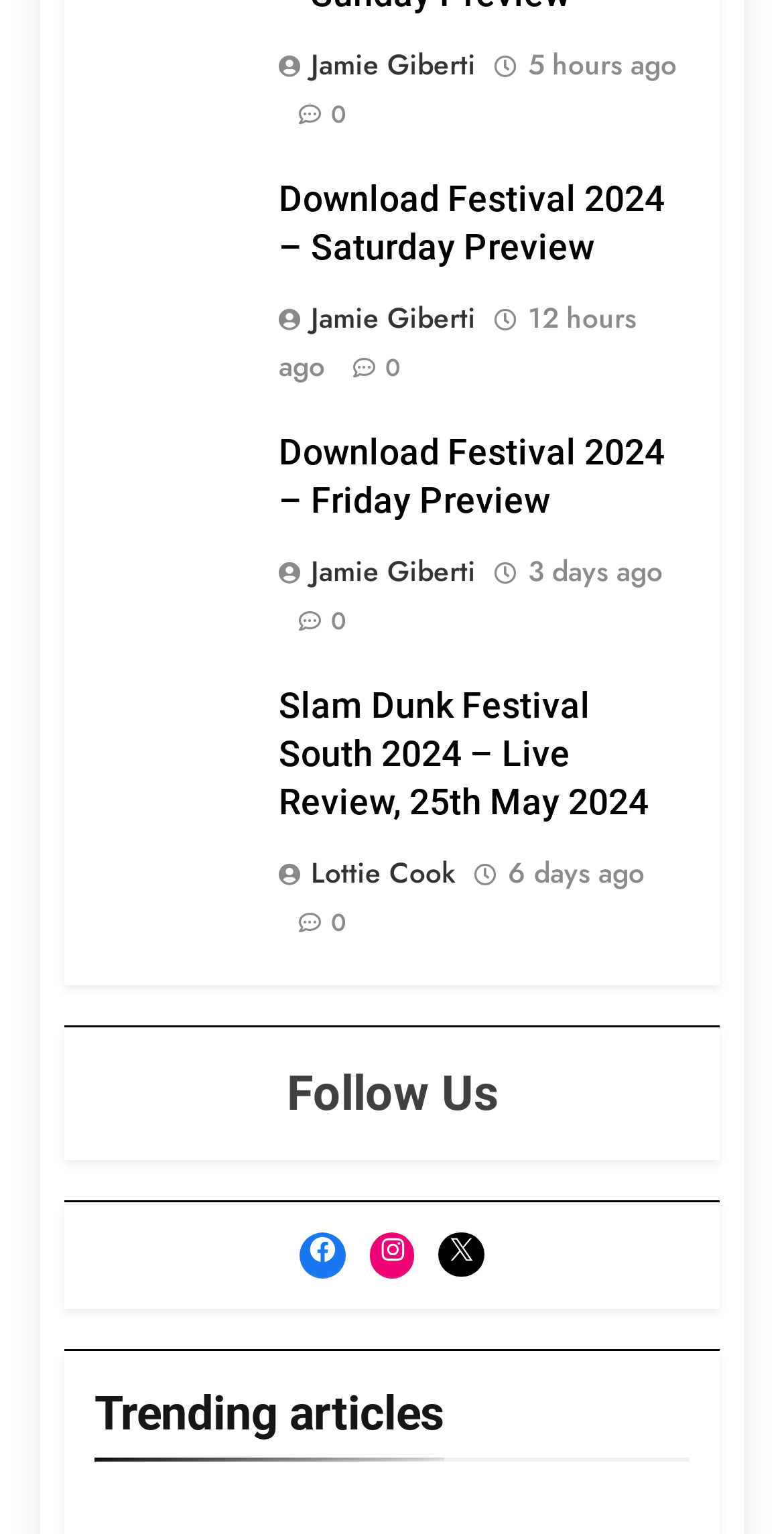Bounding box coordinates should be in the format (top-left x, top-left y, bottom-right x, bottom-right y) and all values should be floating point numbers between 0 and 1. Determine the bounding box coordinate for the UI element described as: Jamie Giberti

[0.355, 0.029, 0.624, 0.055]